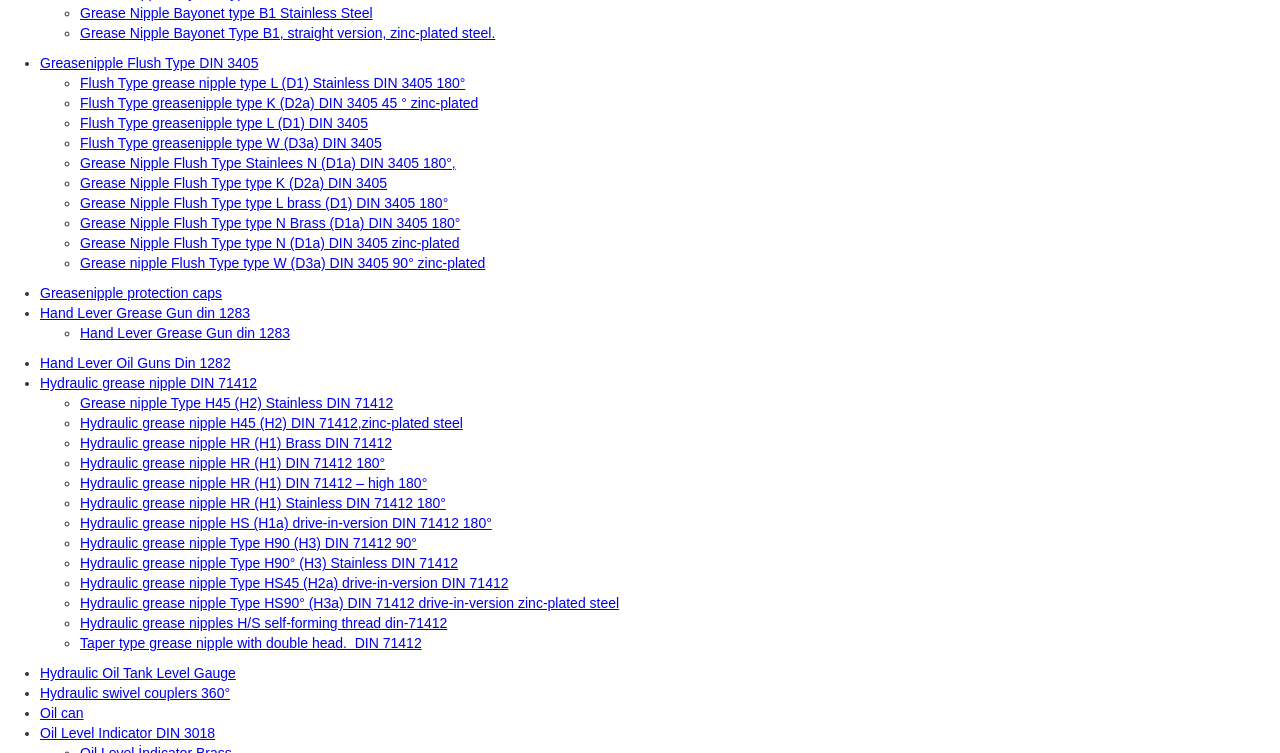Extract the bounding box coordinates for the UI element described as: "Hydraulic swivel couplers 360°".

[0.031, 0.91, 0.18, 0.931]